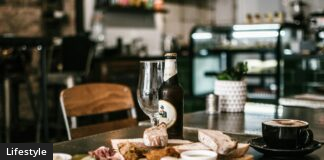What is the focus of the café?
Using the visual information, respond with a single word or phrase.

Hearty meals and comforting drinks